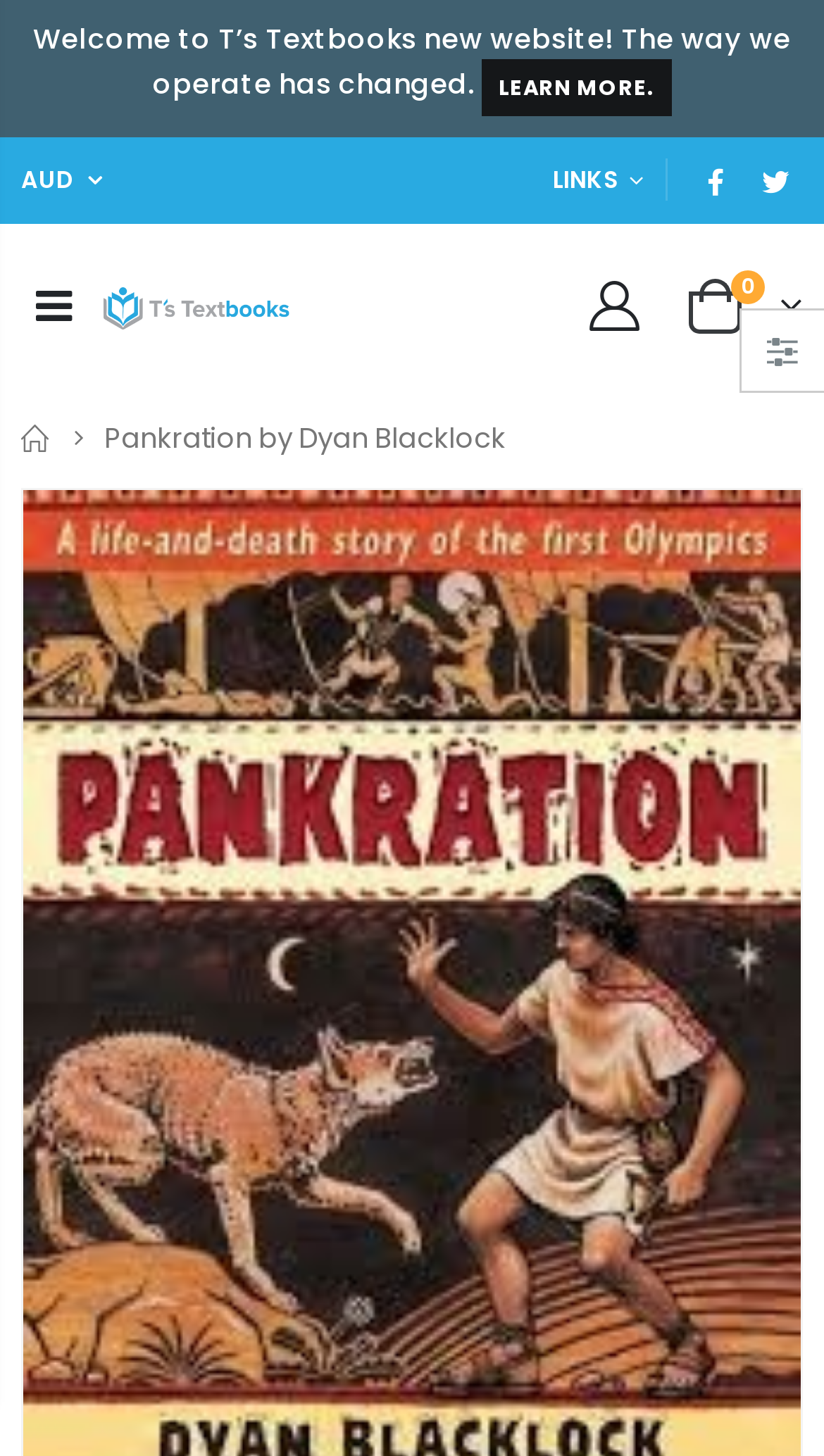Please give a succinct answer to the question in one word or phrase:
What is the name of the website?

T's Textbooks